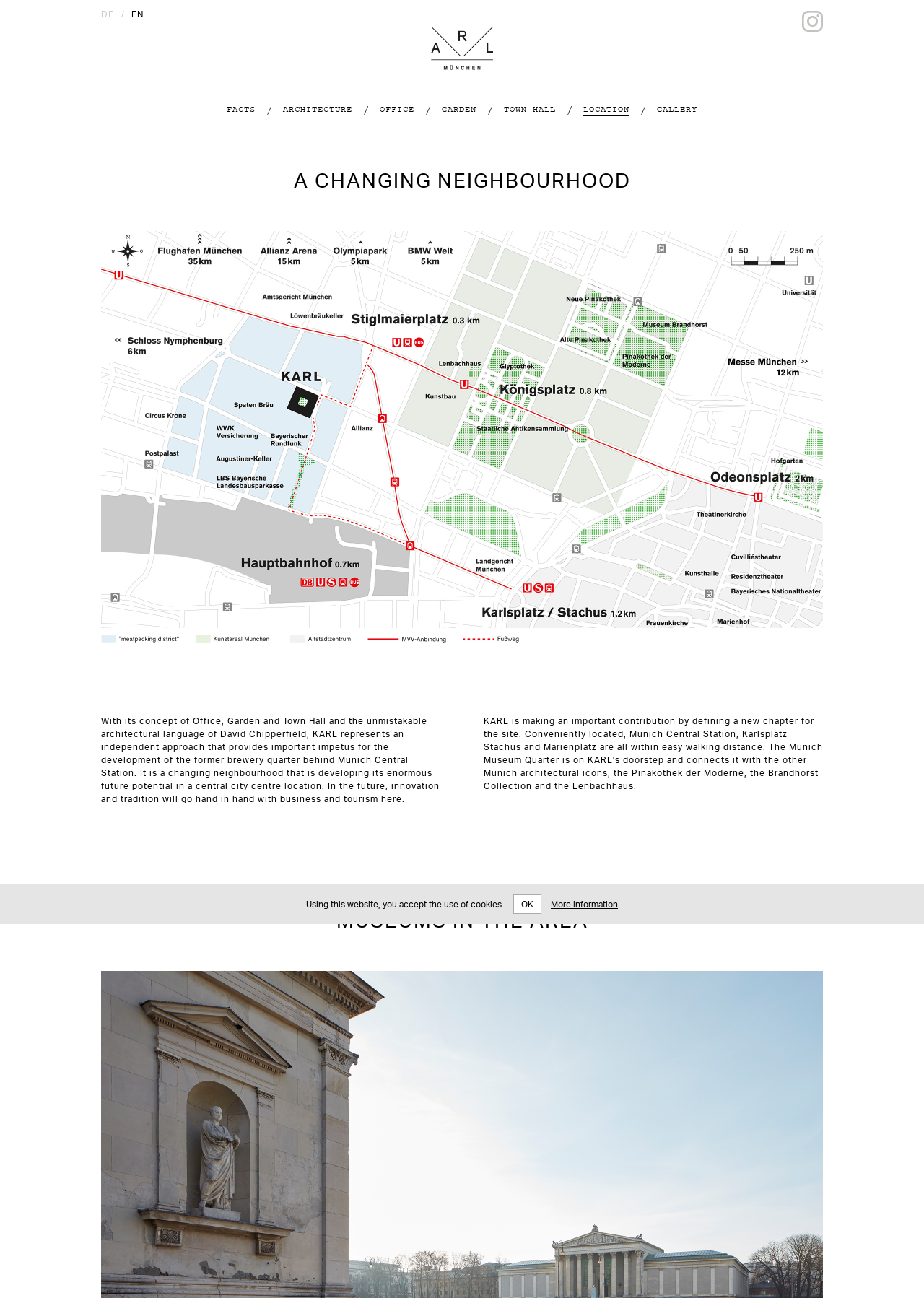Generate a comprehensive caption for the webpage you are viewing.

The webpage is about KARL München, a development project in the Brauereiviertel area of Maxvorstadt, Munich. At the top left corner, there are three language options: DE, EN, and a logo of KARL München. Below the language options, there is a navigation menu with links to different sections, including FACTS, ARCHITECTURE, OFFICE, GARDEN, TOWN HALL, LOCATION, and GALLERY.

On the left side of the page, there is a large heading "A CHANGING NEIGHBOURHOOD" followed by a map image of the project's location. Below the map, there is a descriptive text about the project, highlighting its unique approach and potential for the area. The text is positioned above a smaller heading "MUSEUMS IN THE AREA".

At the bottom of the page, there is a notification about the use of cookies on the website, with options to accept or learn more. The overall layout is organized, with clear headings and concise text, making it easy to navigate and understand the content.